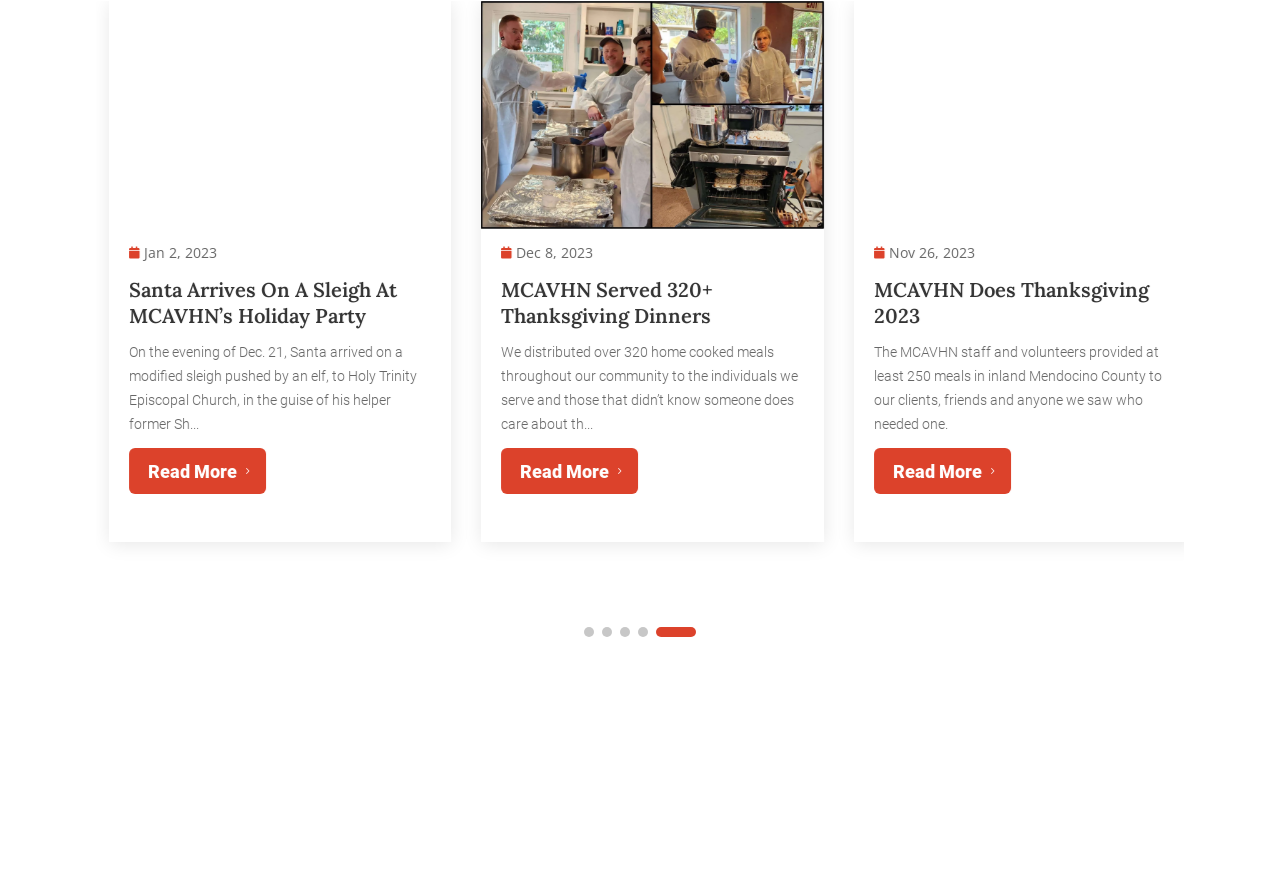Can you find the bounding box coordinates of the area I should click to execute the following instruction: "Read more about MCAVHN Served 320+ Thanksgiving Dinners"?

[0.098, 0.517, 0.198, 0.545]